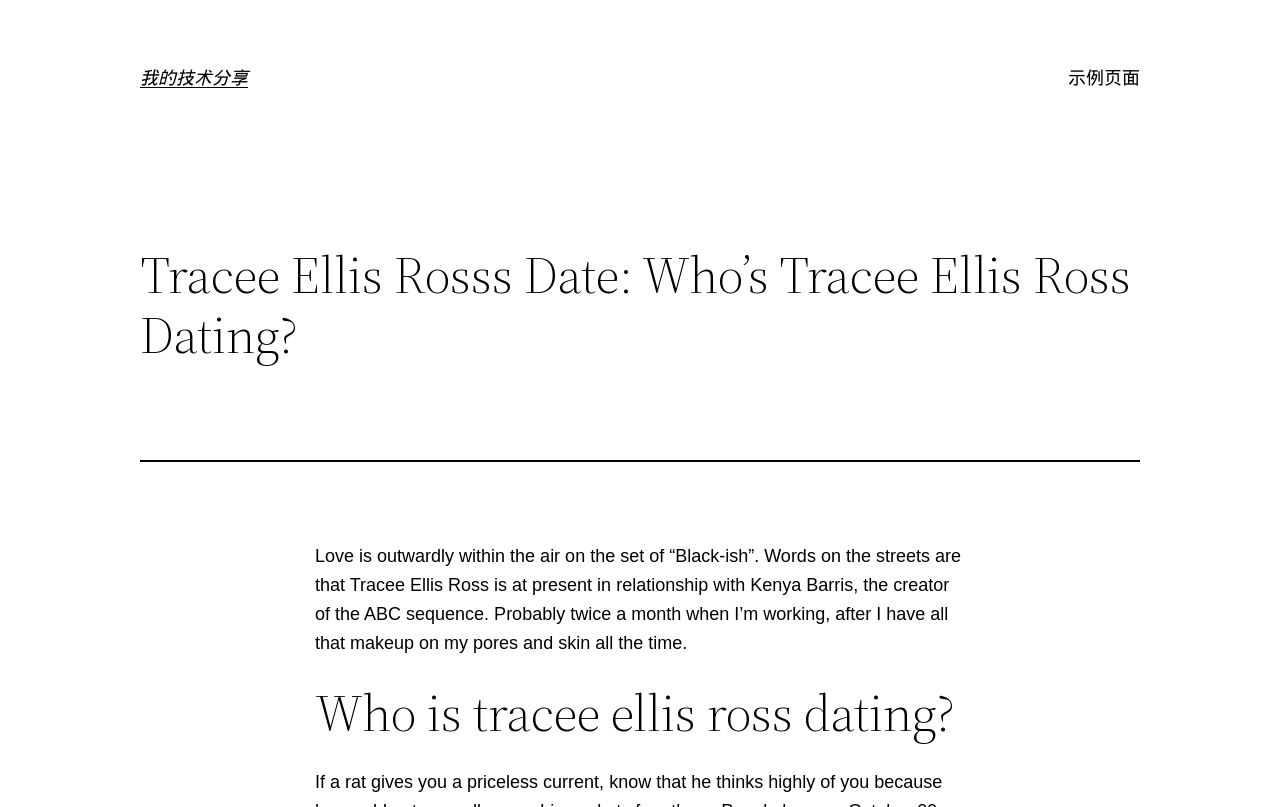Provide a one-word or one-phrase answer to the question:
How often does the author wear makeup?

Twice a month